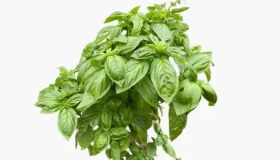Refer to the screenshot and give an in-depth answer to this question: Why is Sweet Basil prized?

According to the caption, Sweet Basil is not only valued for its 'aromatic flavor' that enhances dishes, but also for its 'ornamental appeal', making it a desirable addition to herb gardens or kitchen windowsills.